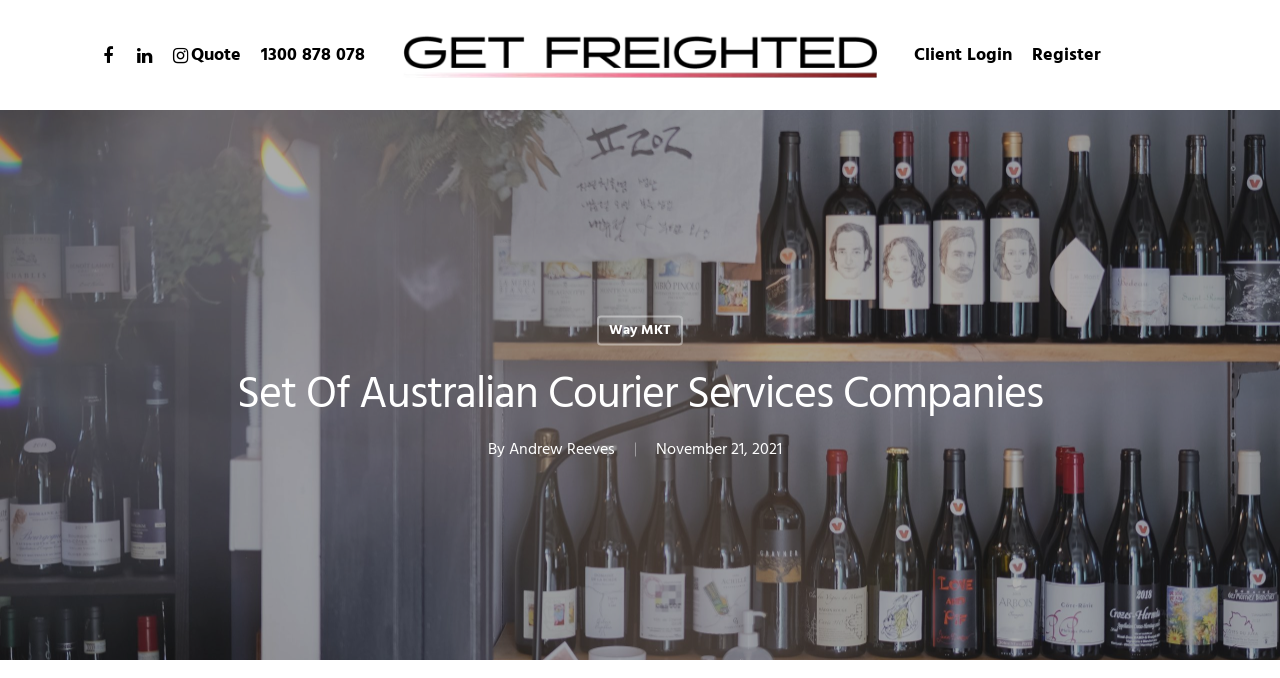What is the name of the company? Based on the screenshot, please respond with a single word or phrase.

Get Freighted